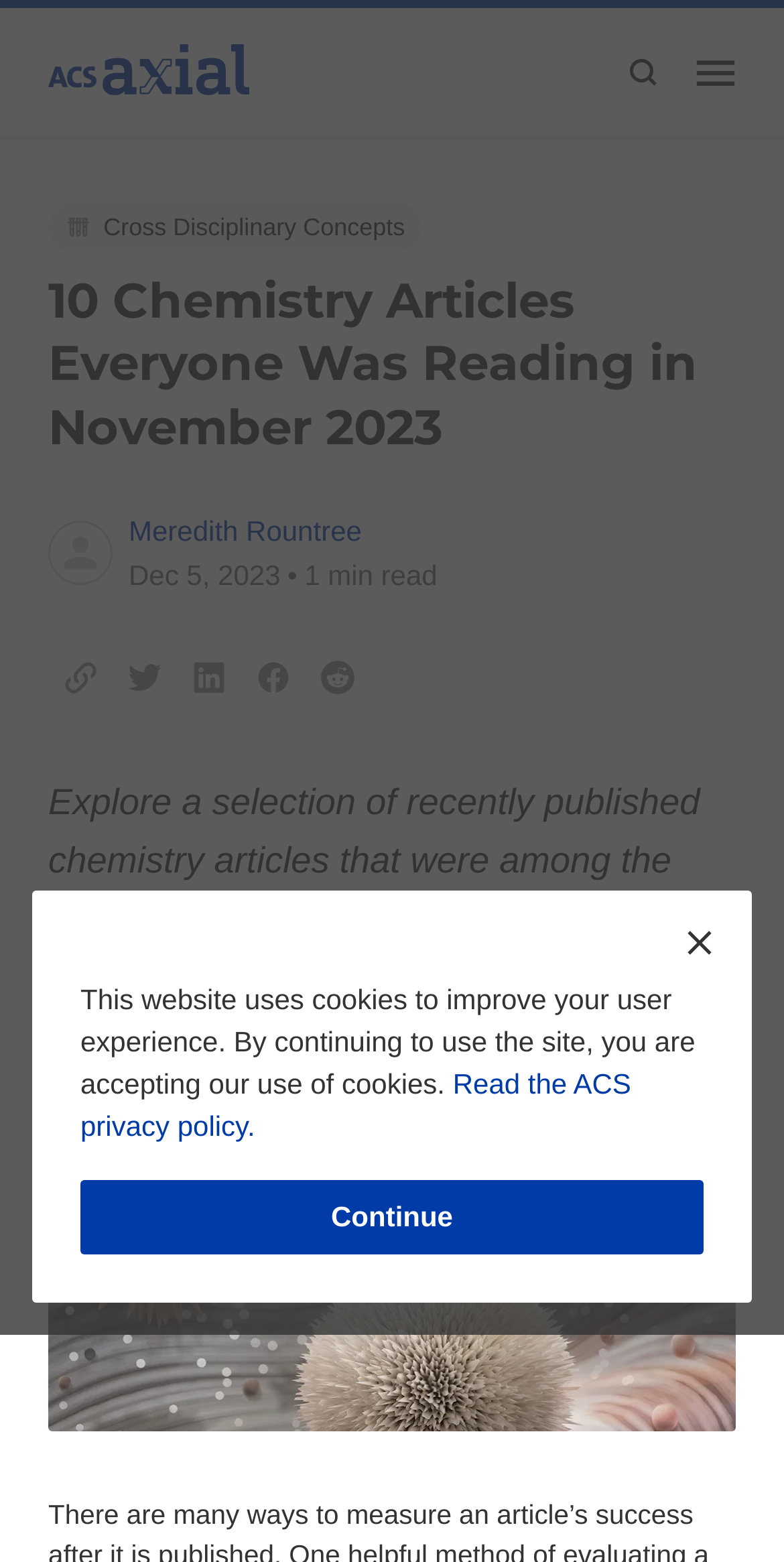Identify the bounding box coordinates for the element you need to click to achieve the following task: "Share this page to Twitter". The coordinates must be four float values ranging from 0 to 1, formatted as [left, top, right, bottom].

[0.144, 0.413, 0.226, 0.454]